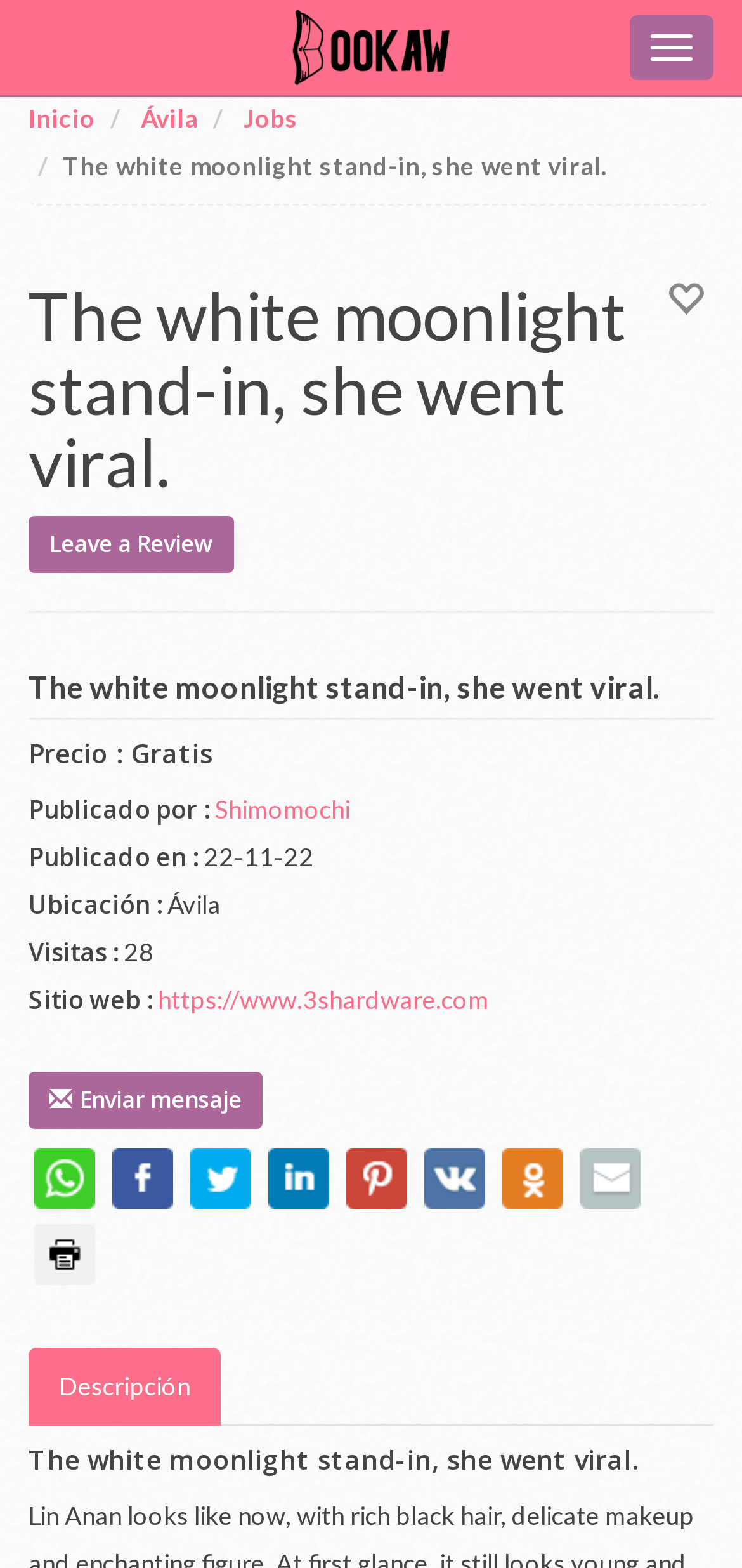What is the price of the event?
Look at the screenshot and provide an in-depth answer.

I found the price by looking at the 'Precio :' section, which mentions 'Gratis' as the price, meaning it's free.